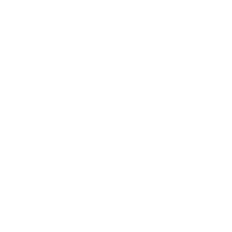Using the image as a reference, answer the following question in as much detail as possible:
What is the shape of the waste bin?

The image description states that the waste bin has a rectangular shape, which allows for optimal space utilization in various environments.